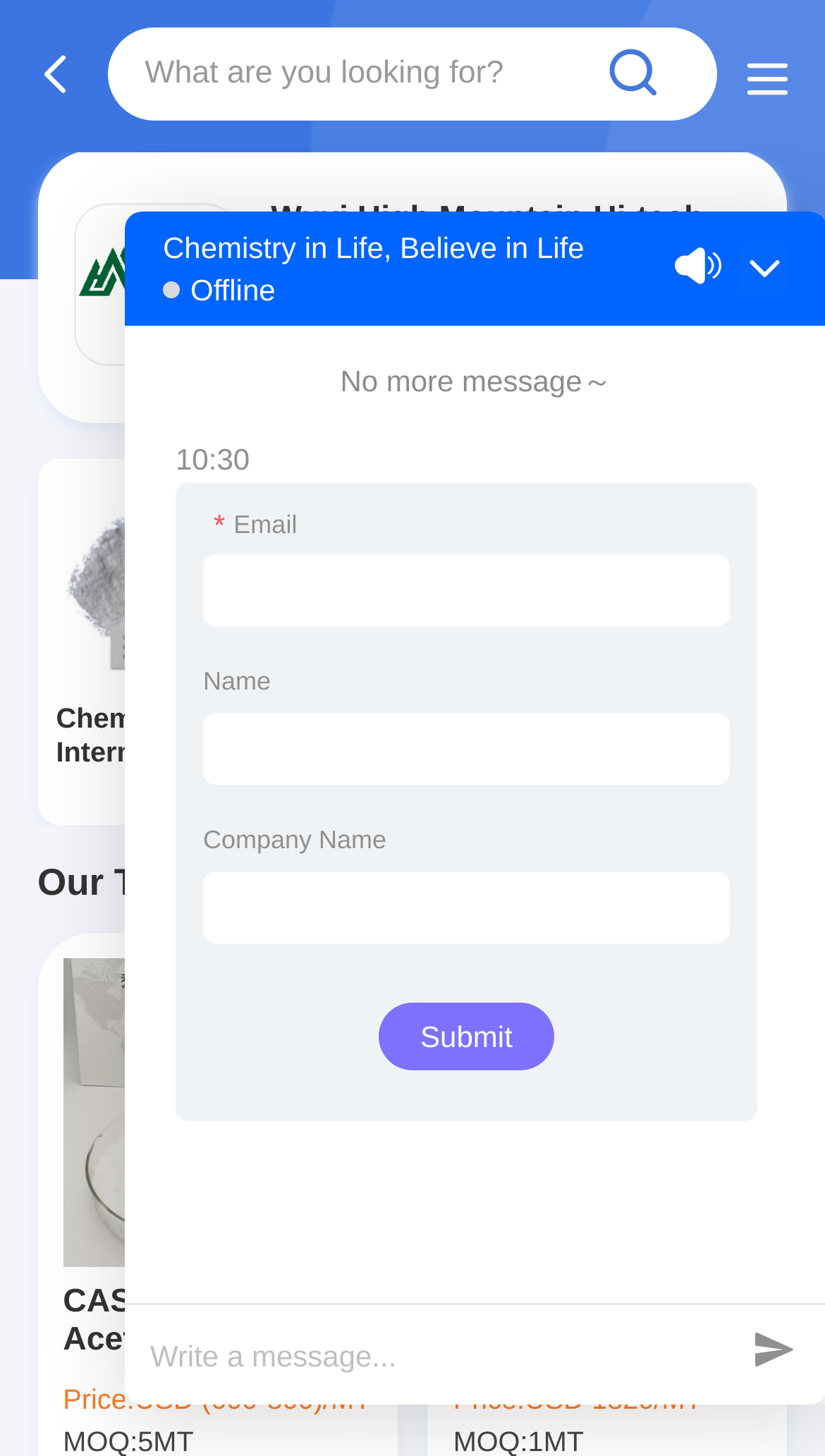Answer briefly with one word or phrase:
What is the price of CAS 79-11-8 Chloro Acetic Acid Pesticide Intermediates?

USD (600-800)/MT